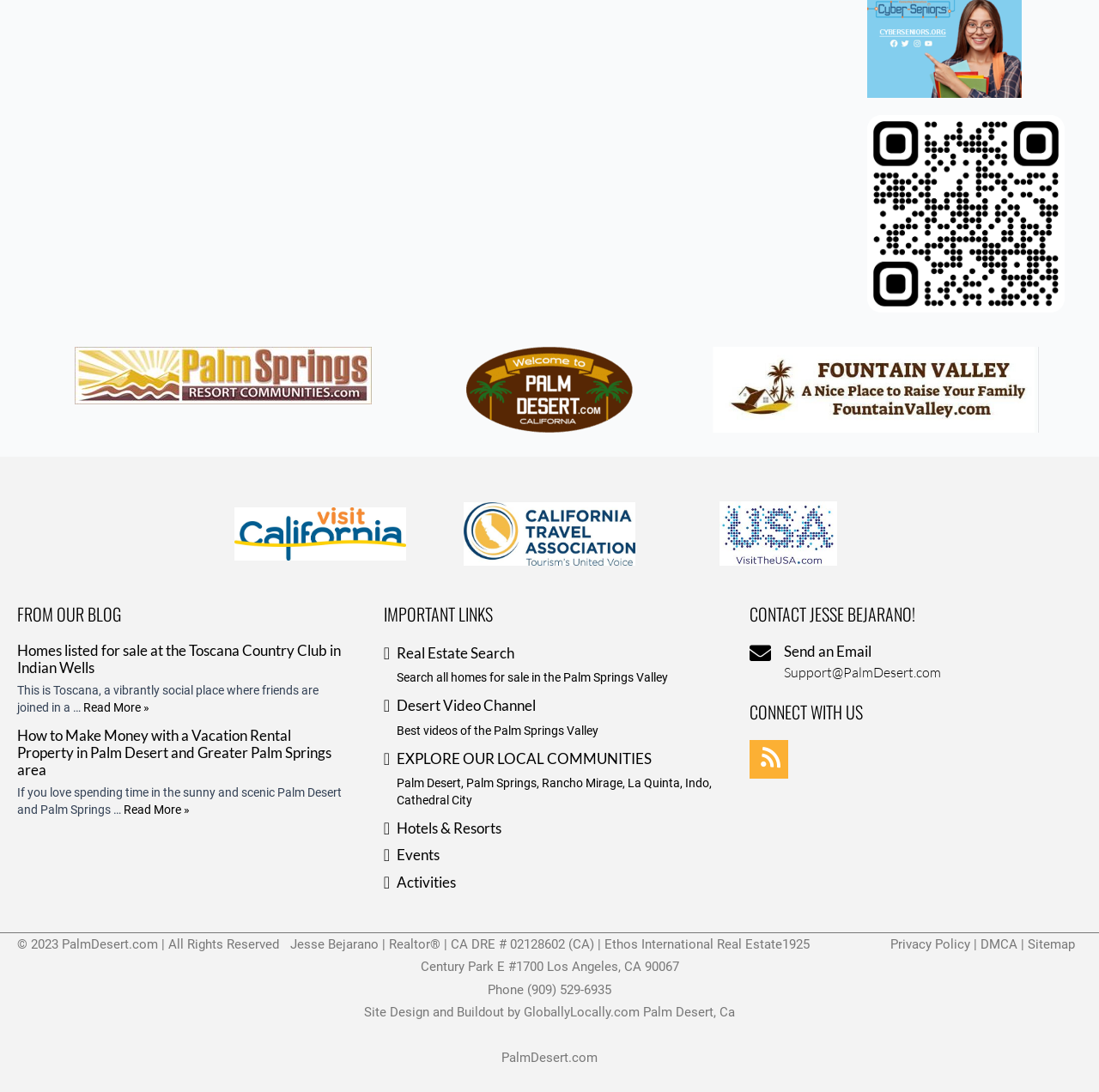Pinpoint the bounding box coordinates of the element that must be clicked to accomplish the following instruction: "Explore the 'Real Estate Search' link". The coordinates should be in the format of four float numbers between 0 and 1, i.e., [left, top, right, bottom].

[0.349, 0.588, 0.651, 0.636]